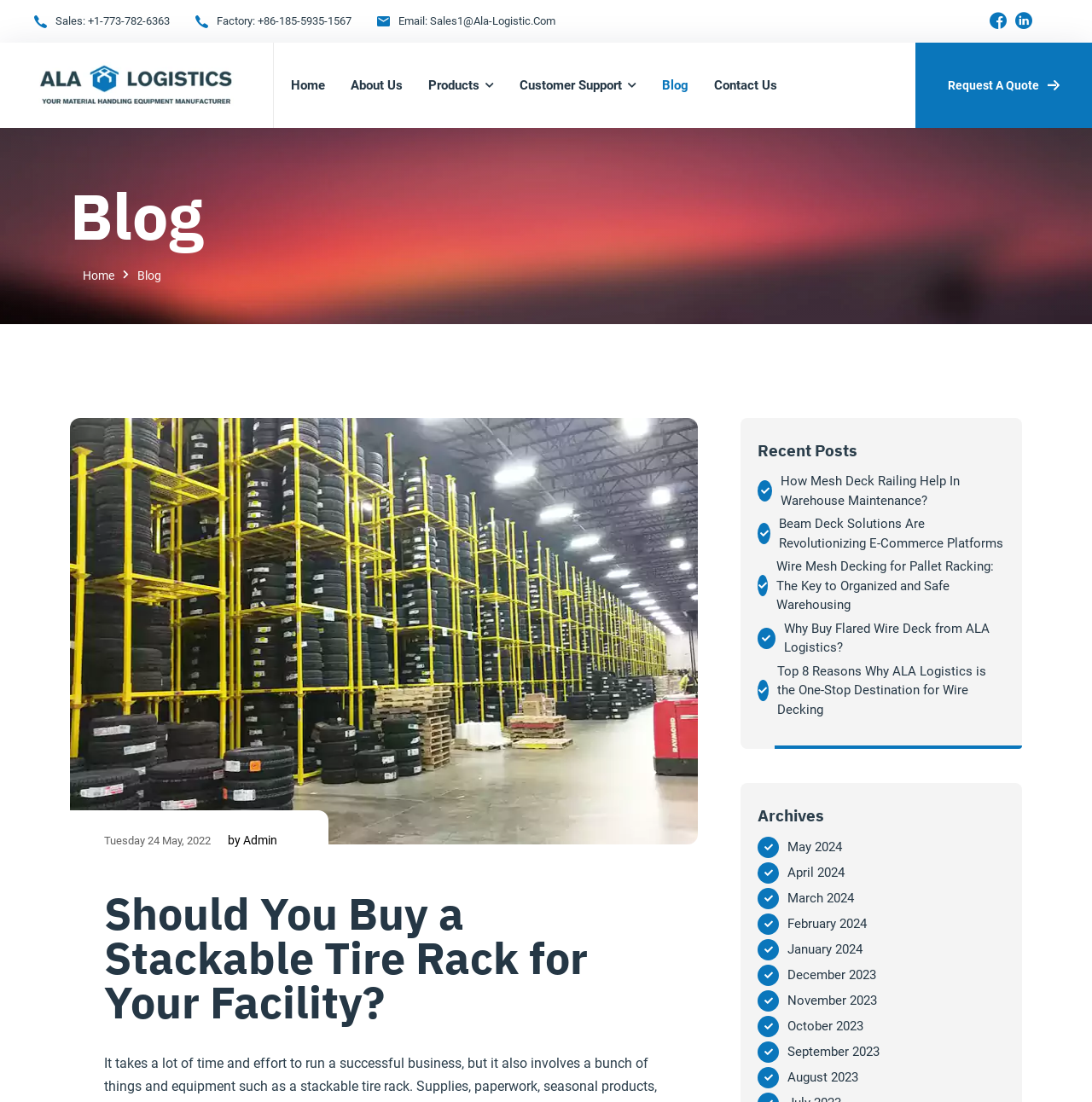How many recent posts are listed?
Please answer the question with a detailed and comprehensive explanation.

There are five recent posts listed under the 'Recent Posts' heading, with titles such as 'How Mesh Deck Railing Help In Warehouse Maintenance?' and 'Beam Deck Solutions Are Revolutionizing E-Commerce Platforms'.